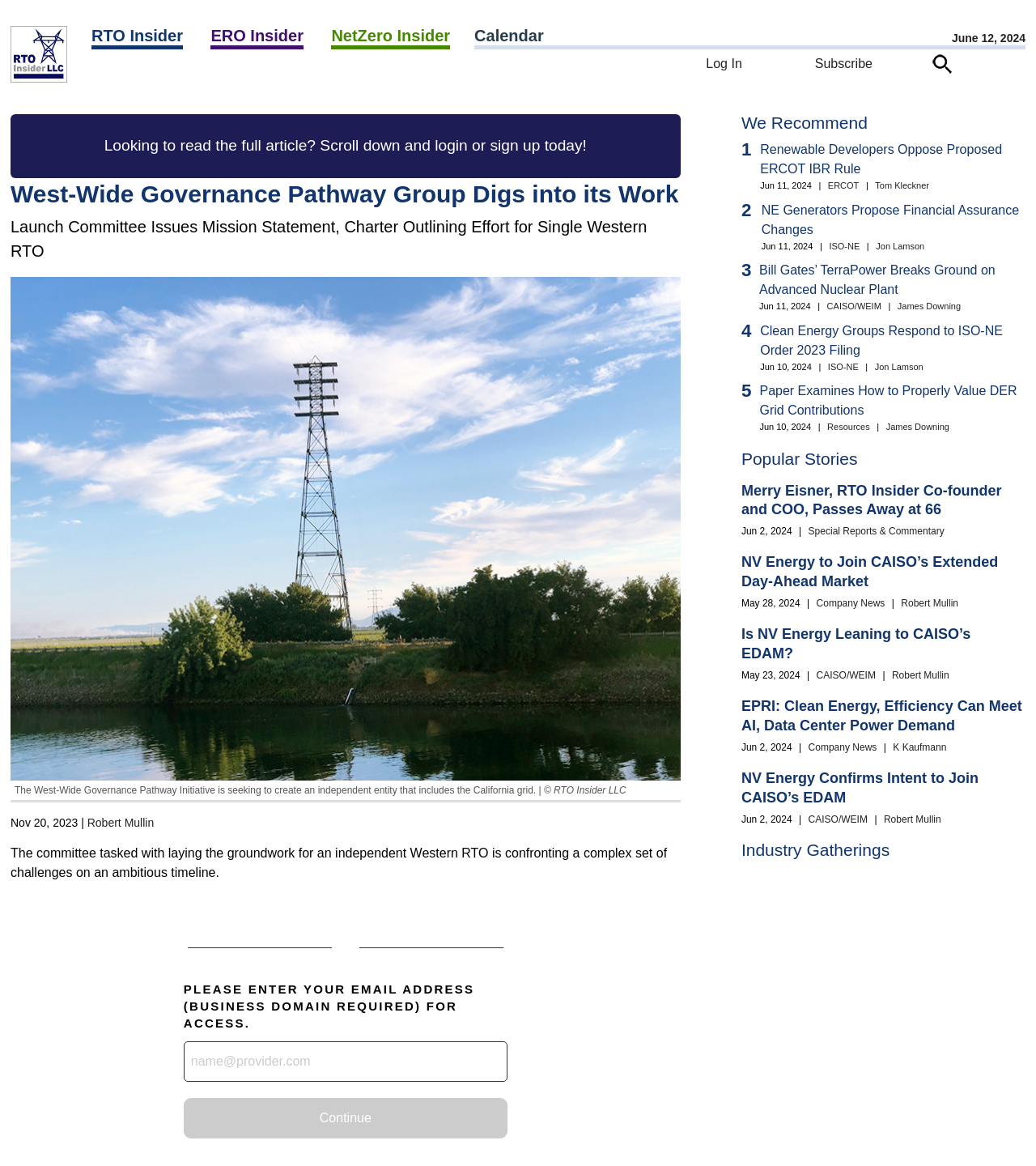Please find the bounding box coordinates of the element that you should click to achieve the following instruction: "View December 2019". The coordinates should be presented as four float numbers between 0 and 1: [left, top, right, bottom].

None